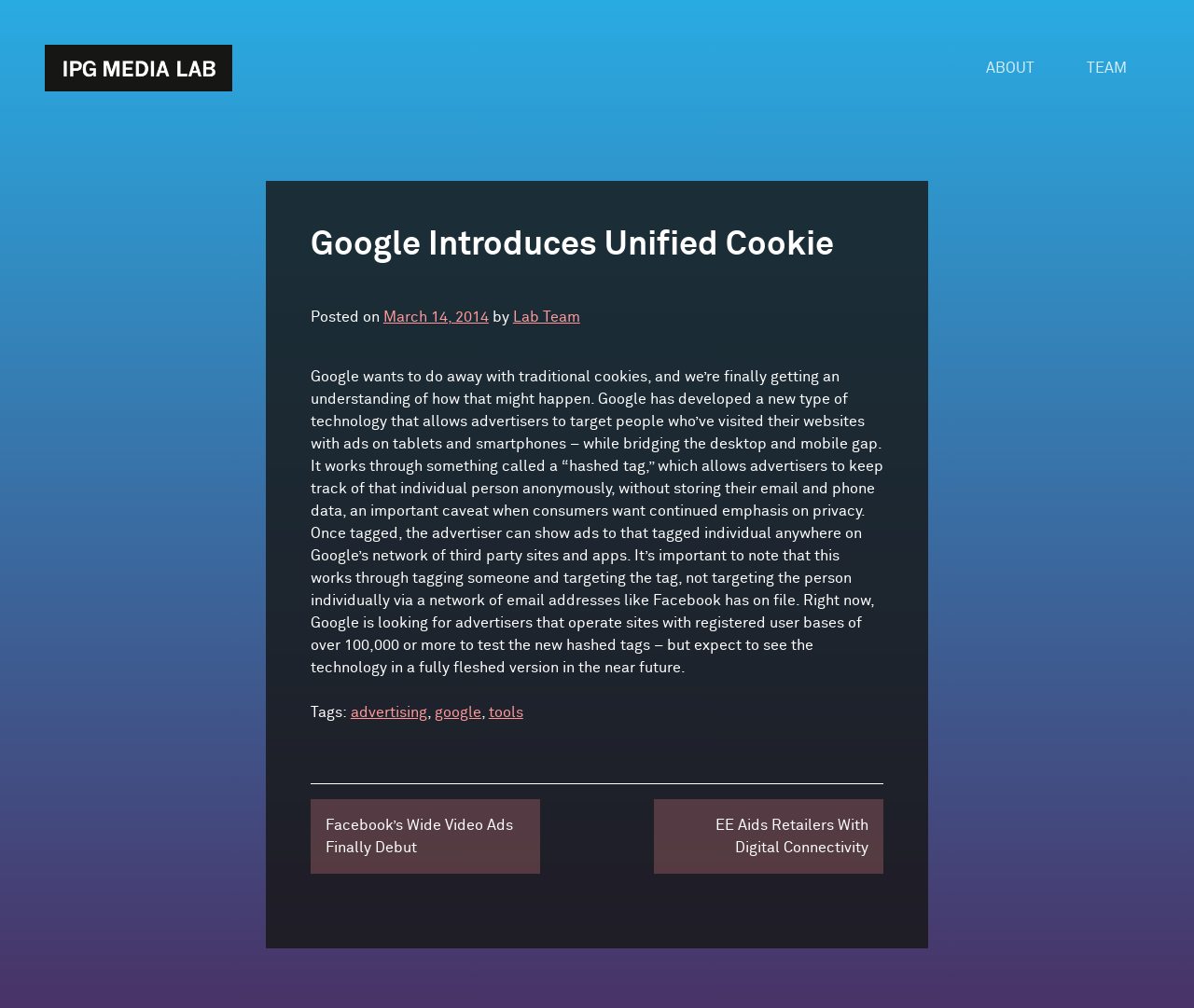Identify the bounding box coordinates for the UI element described by the following text: "Lab Team". Provide the coordinates as four float numbers between 0 and 1, in the format [left, top, right, bottom].

[0.43, 0.307, 0.486, 0.322]